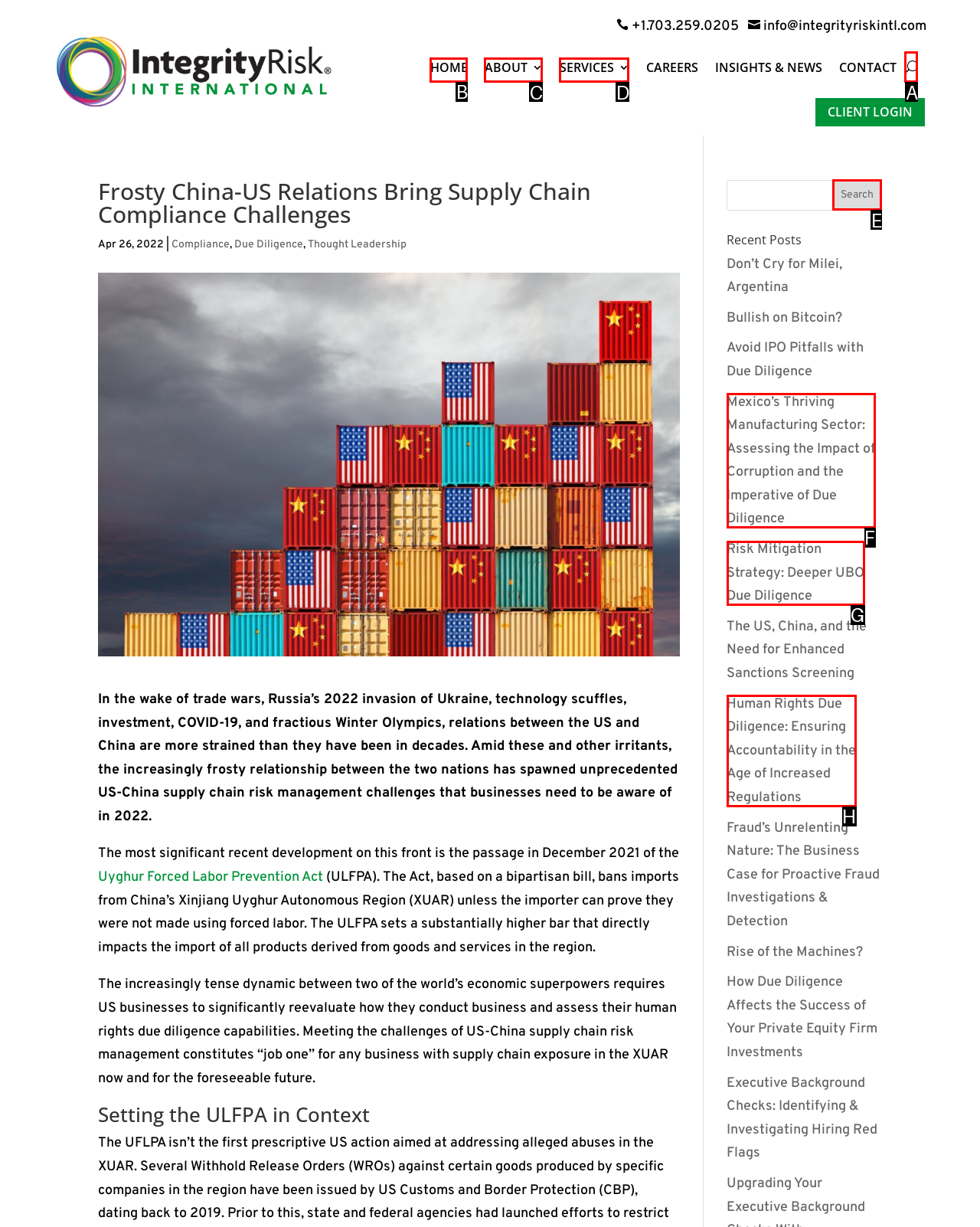Identify the HTML element you need to click to achieve the task: Click on the About Us link. Respond with the corresponding letter of the option.

None